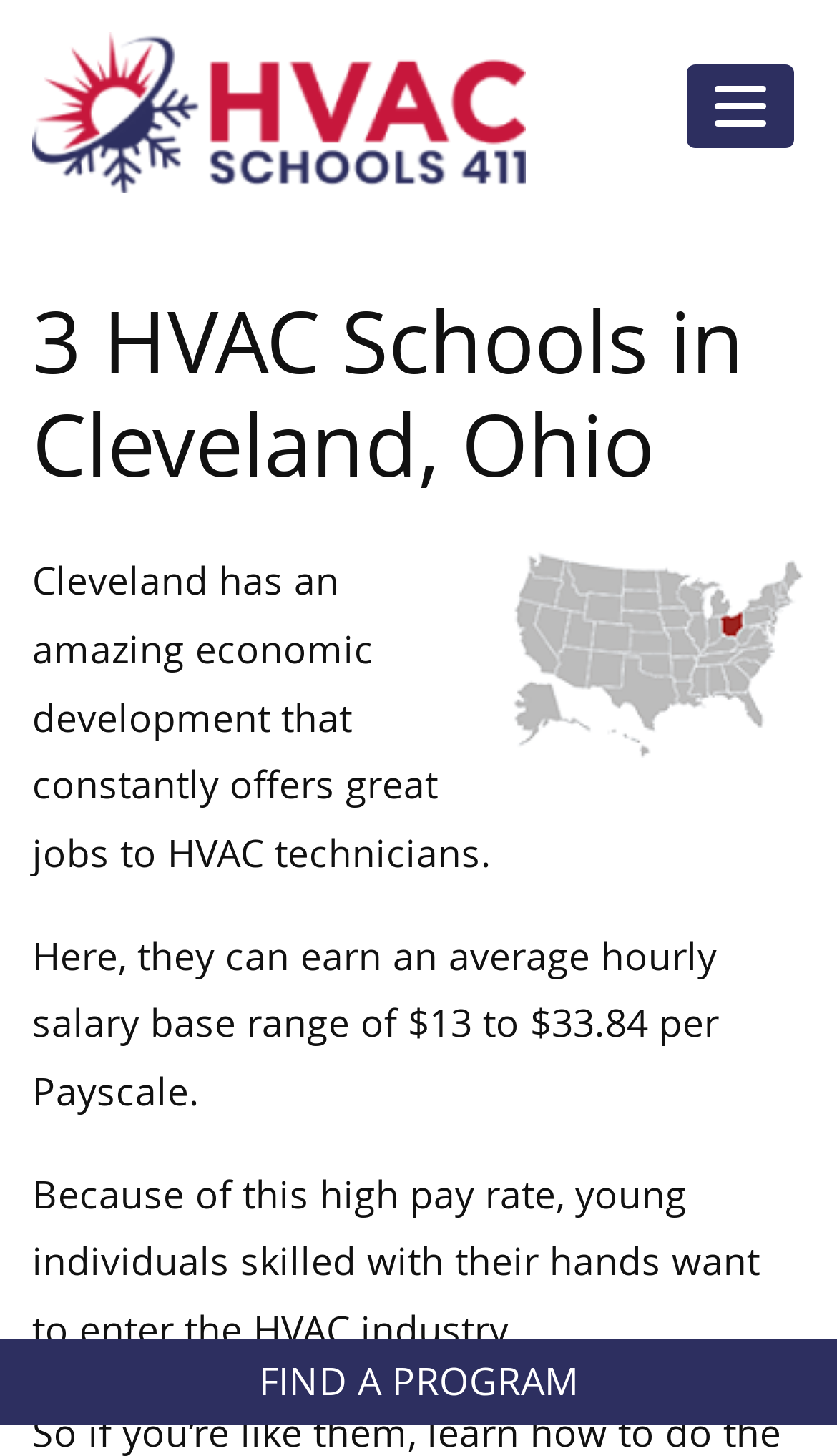What is depicted in the image on the webpage?
Look at the screenshot and respond with a single word or phrase.

Cleveland map